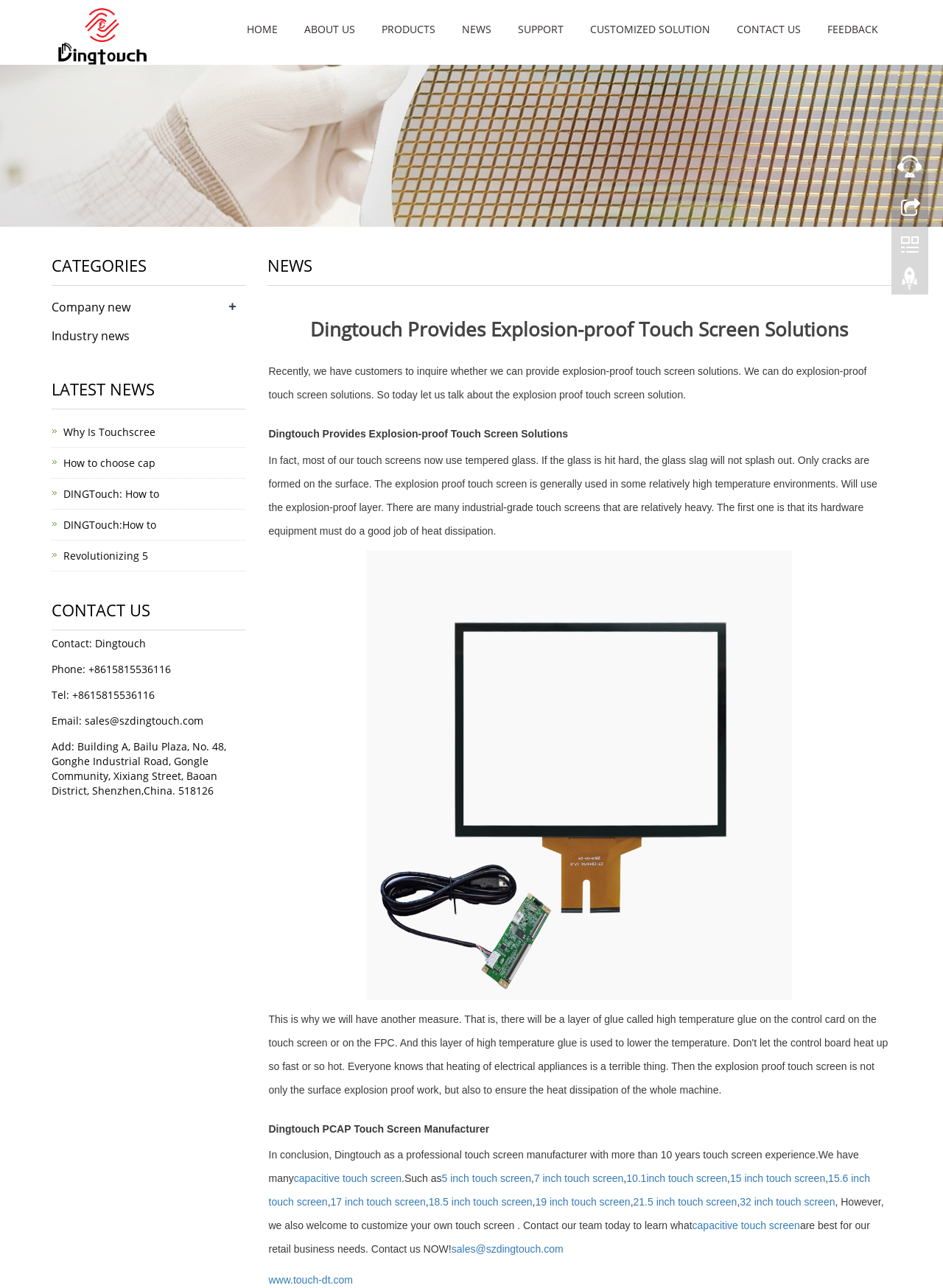Give a detailed account of the webpage, highlighting key information.

The webpage is about Dingtouch, a company that provides explosion-proof touch screen solutions. At the top of the page, there is a logo and a navigation menu with links to different sections of the website, including "HOME", "ABOUT US", "PRODUCTS", "NEWS", "SUPPORT", "CUSTOMIZED SOLUTION", "CONTACT US", and "FEEDBACK".

Below the navigation menu, there is a heading that reads "NEWS" and a brief introduction to the company's explosion-proof touch screen solutions. The introduction is followed by a series of paragraphs that discuss the features and benefits of these solutions, including the use of tempered glass and explosion-proof layers.

To the left of the introduction, there is a sidebar with headings "CATEGORIES" and "LATEST NEWS". The "CATEGORIES" section has links to different categories, including "Company news" and "Industry news". The "LATEST NEWS" section has links to several news articles, including "Why Is Touchscreen Important" and "Revolutionizing 5 Inch Touch Screen".

At the bottom of the page, there is a "CONTACT US" section with the company's contact information, including phone numbers, email address, and physical address. There are also links to the company's social media profiles and a "返回顶部" (back to top) button.

Throughout the page, there are several images, including a logo and screenshots of touch screens. There are also several links to different products and services offered by the company, including capacitive touch screens and customized touch screen solutions.